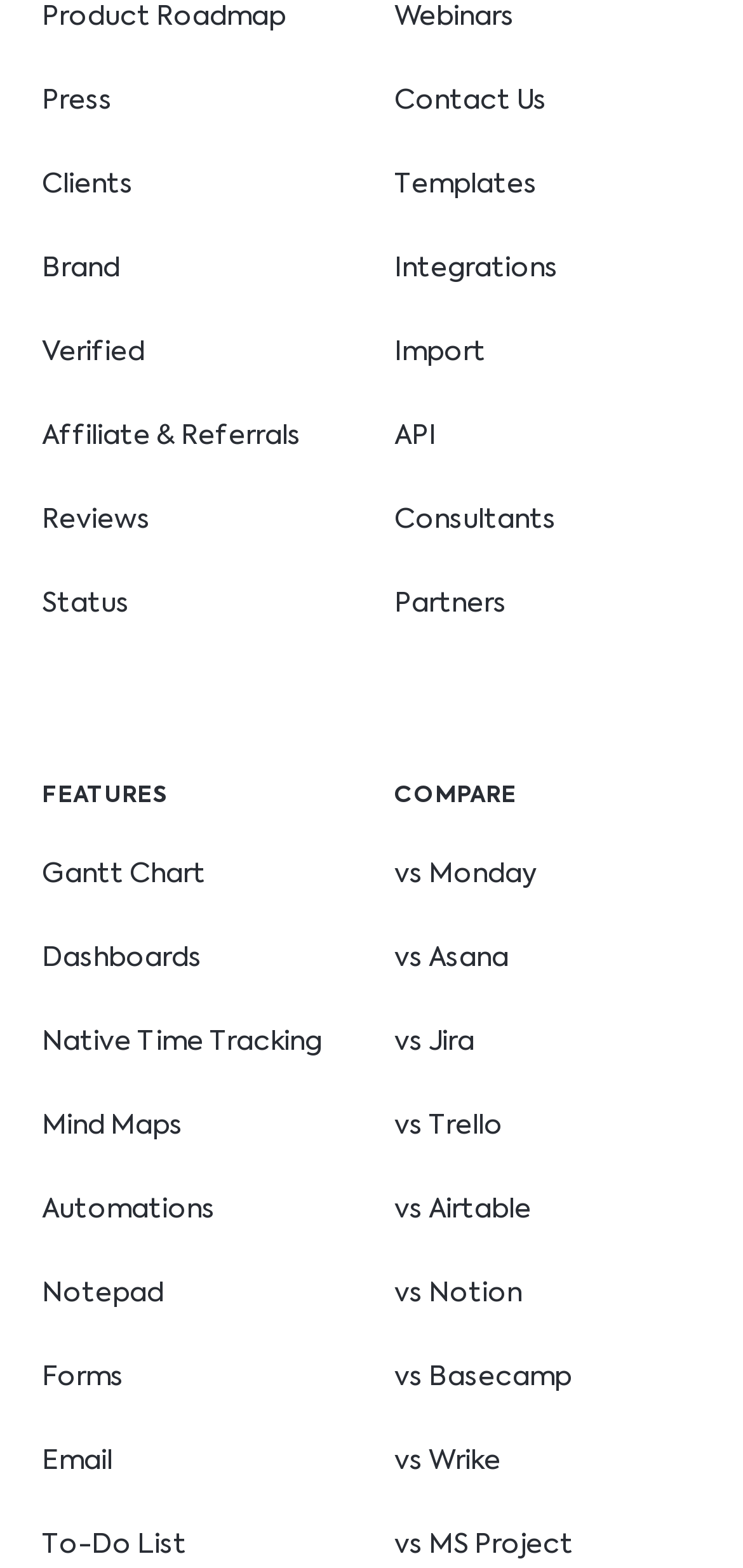How many comparison links are there?
Use the image to give a comprehensive and detailed response to the question.

I counted the number of links under the 'COMPARE' section, which are 'vs Monday', 'vs Asana', 'vs Jira', 'vs Trello', 'vs Airtable', 'vs Notion', and 'vs Basecamp', and found that there are 7 comparison links.